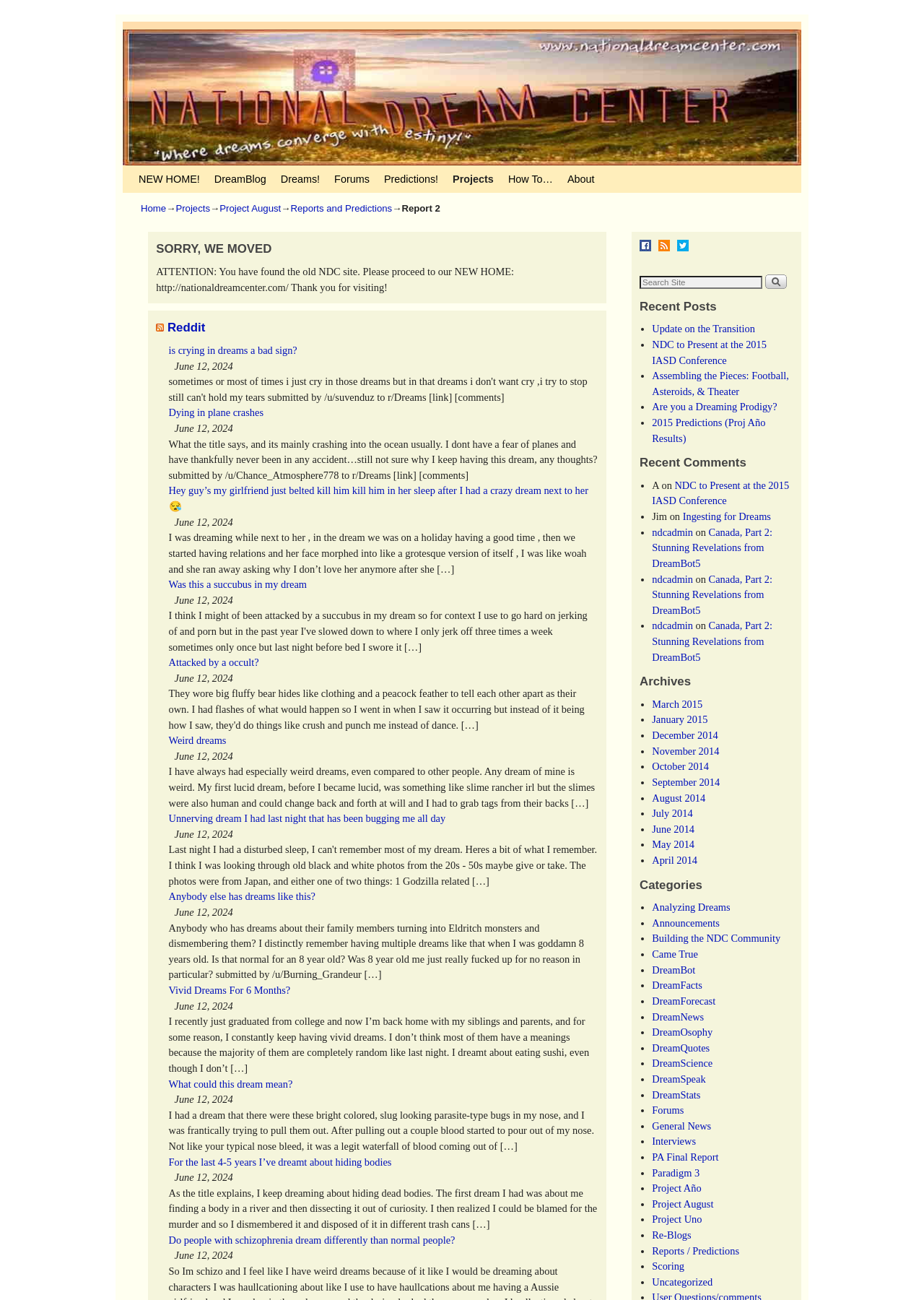Given the description ndcadmin, predict the bounding box coordinates of the UI element. Ensure the coordinates are in the format (top-left x, top-left y, bottom-right x, bottom-right y) and all values are between 0 and 1.

[0.706, 0.441, 0.75, 0.45]